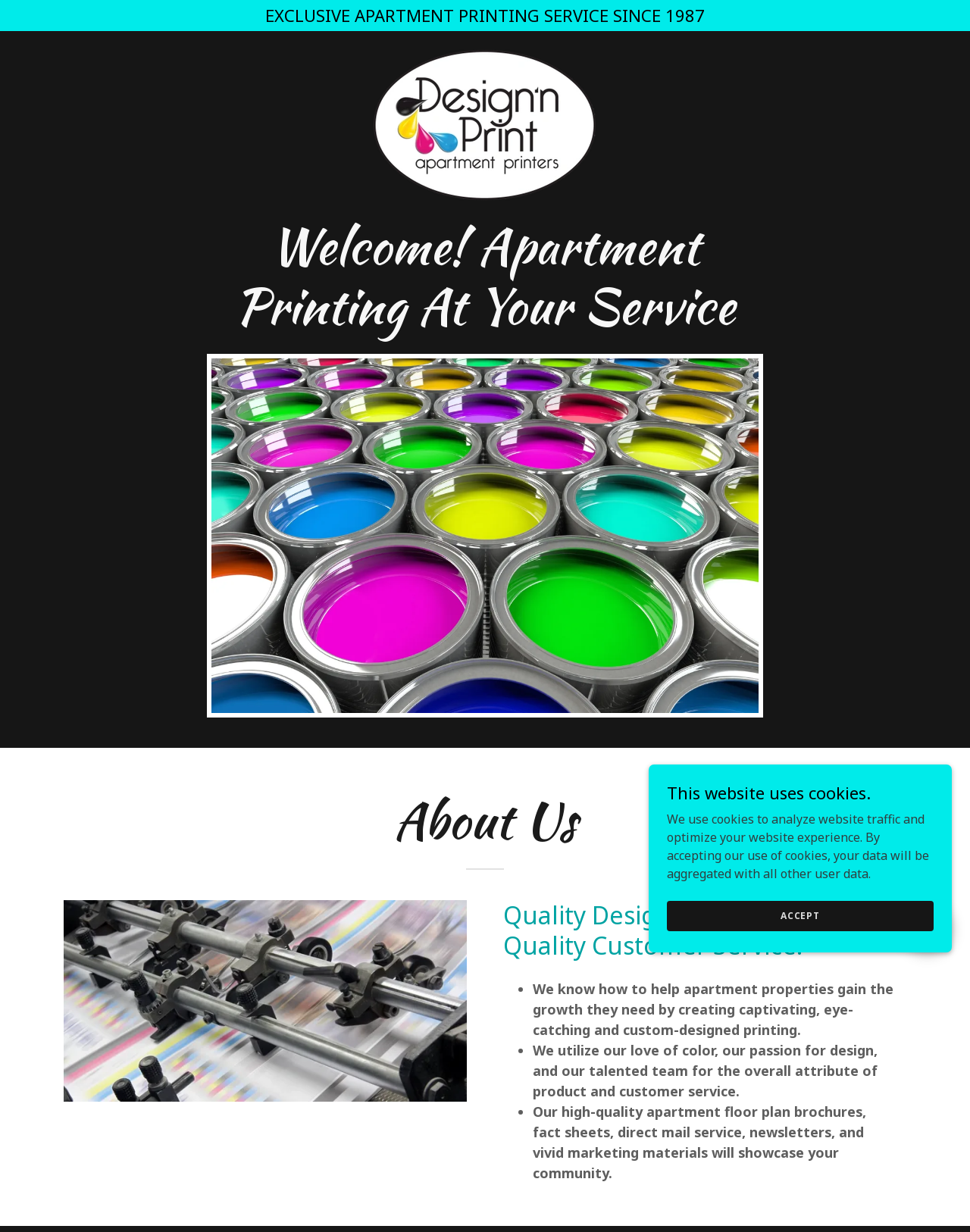What is the main service provided by the company?
Using the image as a reference, answer the question in detail.

The main service is inferred from the various elements on the webpage, including the heading 'Welcome! Apartment Printing At Your Service', the StaticText elements describing the company's services, and the image elements related to apartment printing.